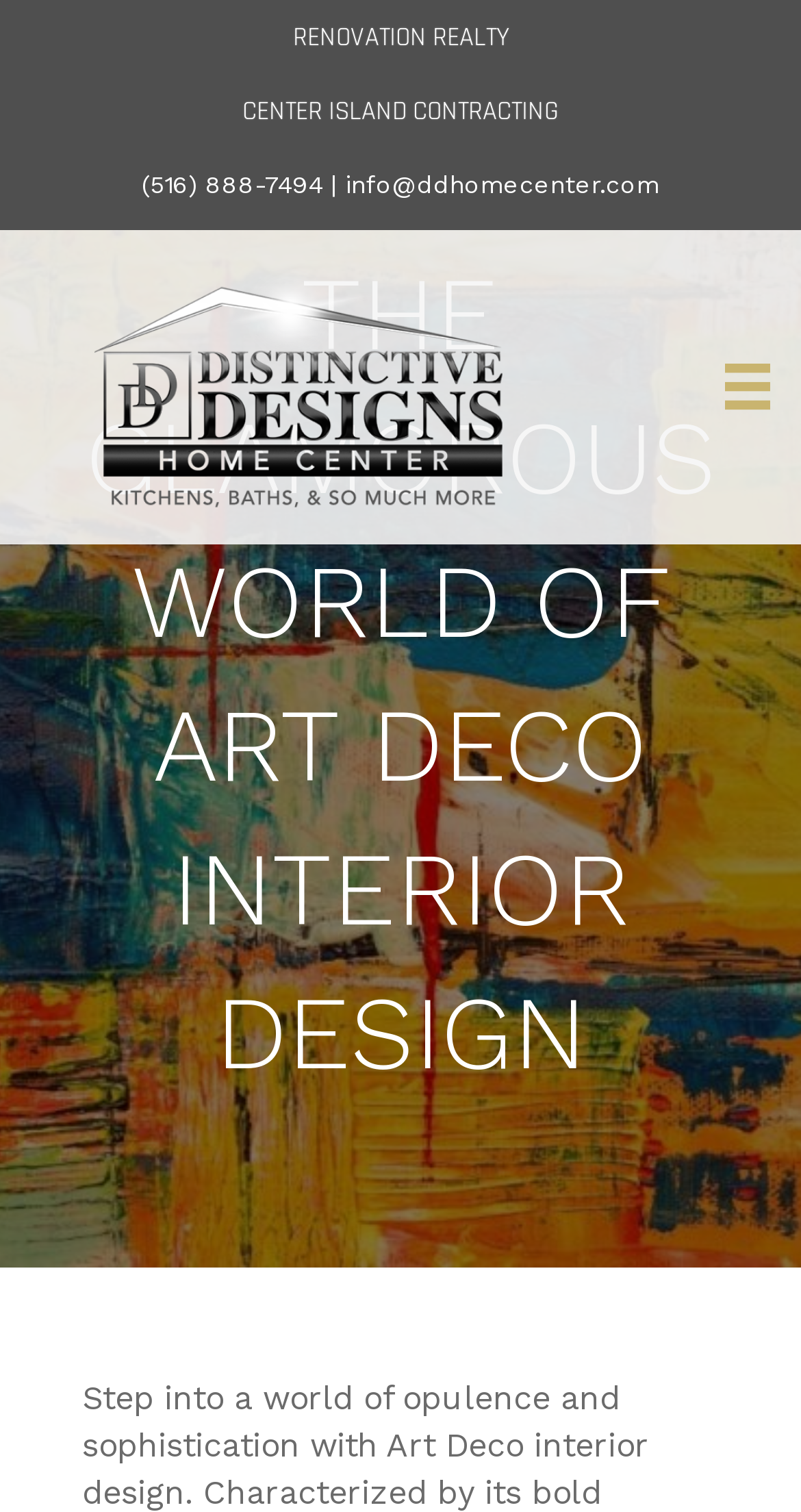Bounding box coordinates are specified in the format (top-left x, top-left y, bottom-right x, bottom-right y). All values are floating point numbers bounded between 0 and 1. Please provide the bounding box coordinate of the region this sentence describes: CENTER ISLAND CONTRACTING

[0.251, 0.049, 0.749, 0.098]